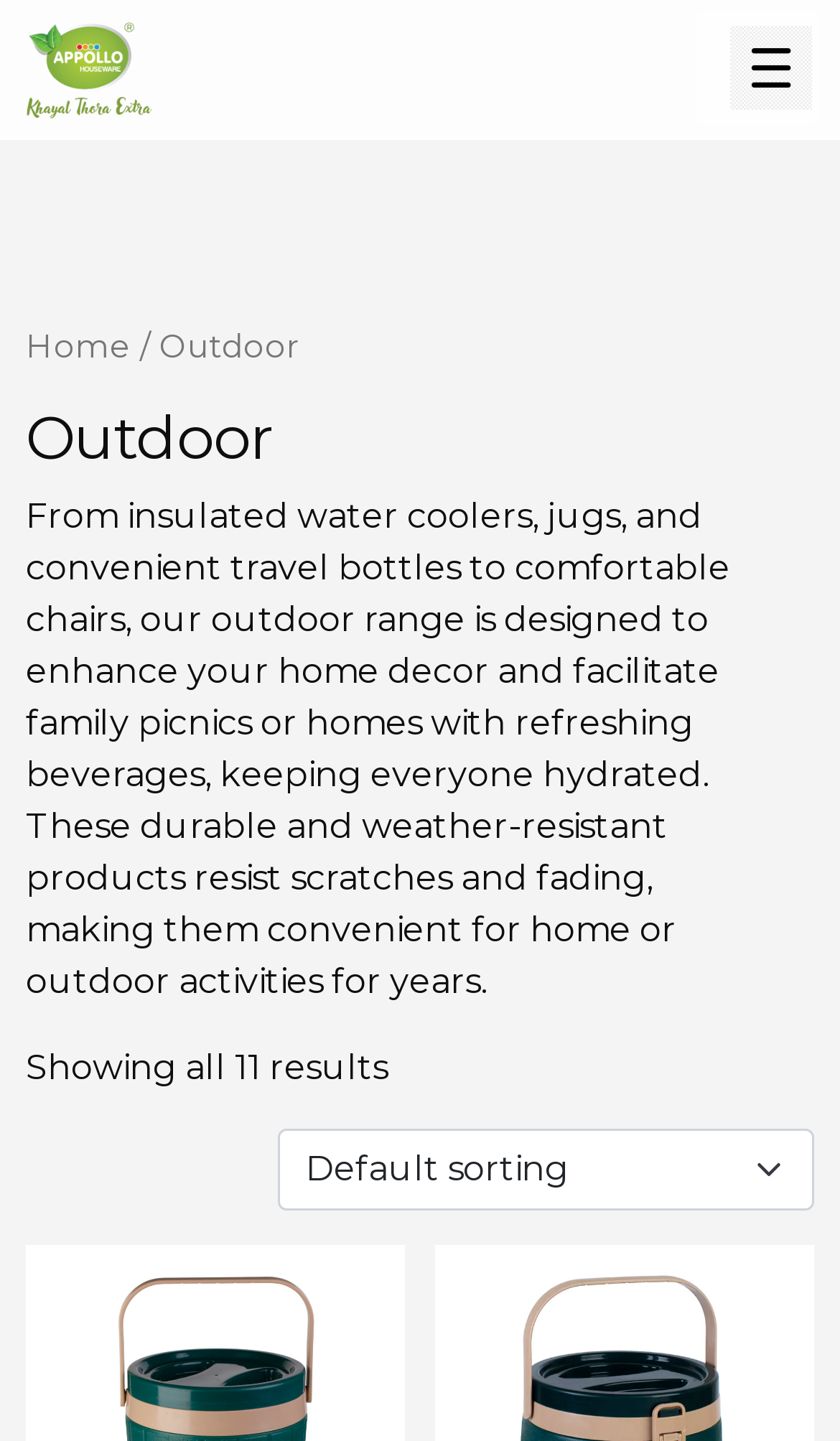Extract the bounding box coordinates for the described element: "Home". The coordinates should be represented as four float numbers between 0 and 1: [left, top, right, bottom].

[0.031, 0.227, 0.156, 0.254]